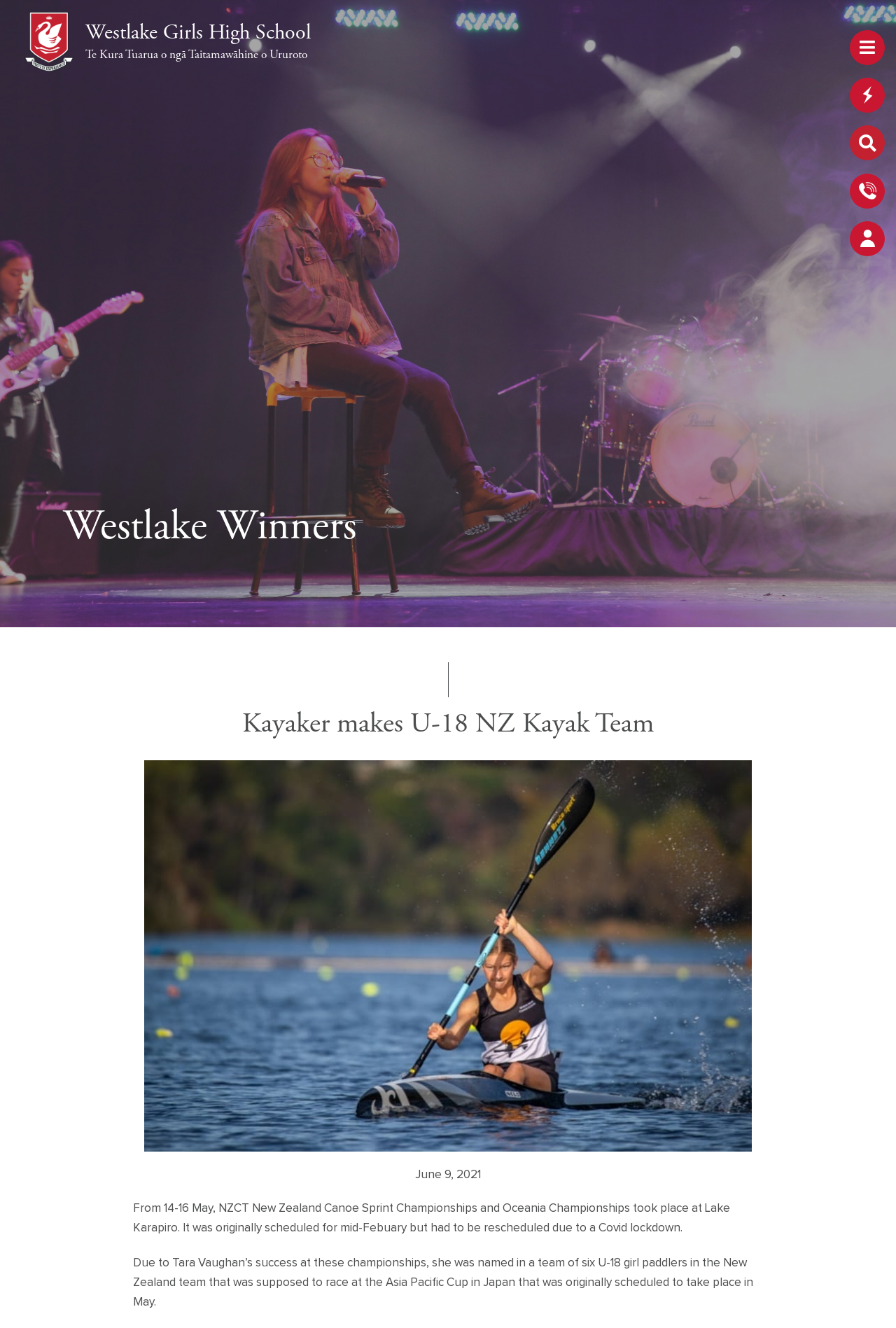Locate the bounding box coordinates of the area to click to fulfill this instruction: "Read more about Kayaker makes U-18 NZ Kayak Team". The bounding box should be presented as four float numbers between 0 and 1, in the order [left, top, right, bottom].

[0.148, 0.536, 0.852, 0.557]